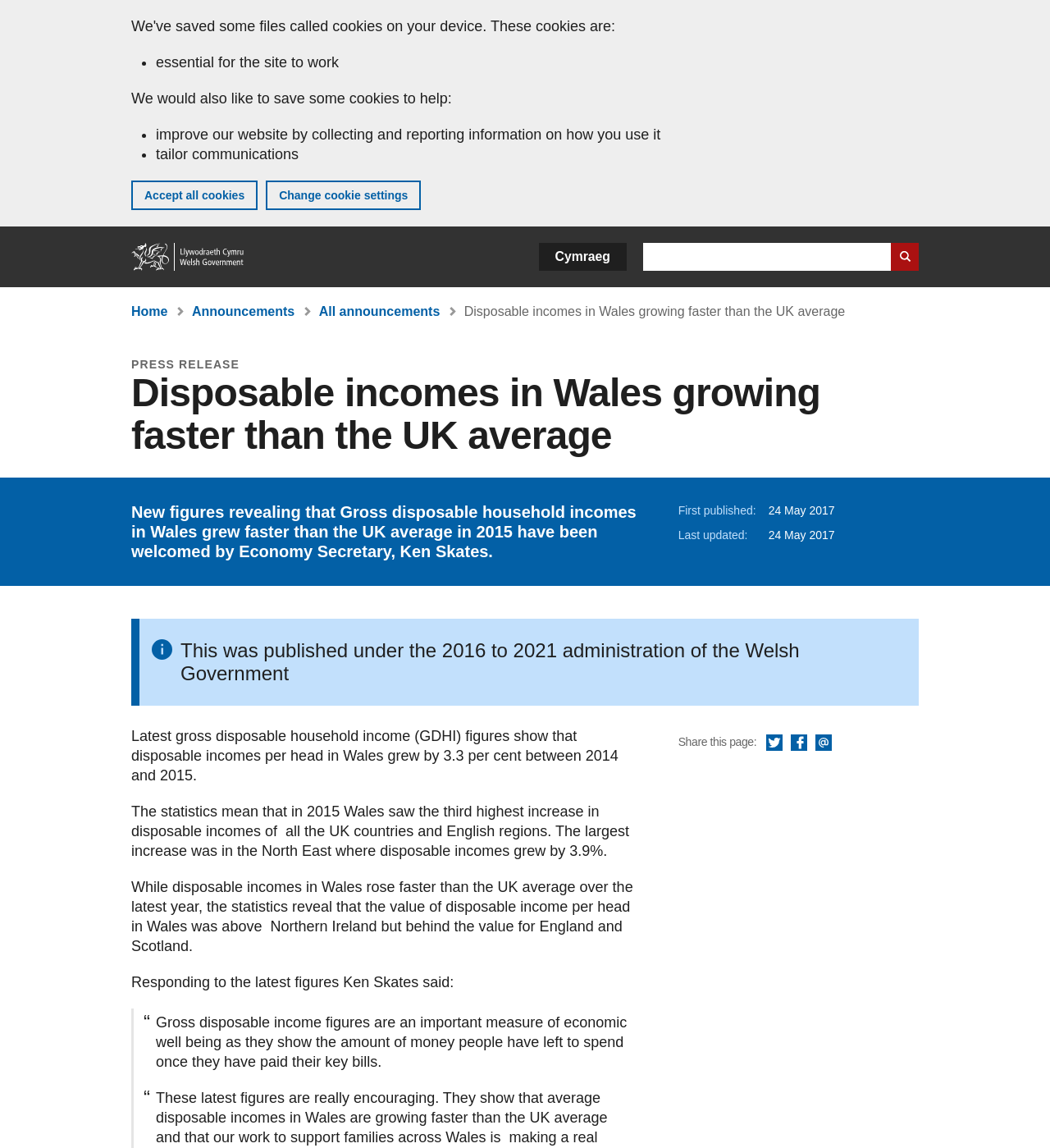Pinpoint the bounding box coordinates of the clickable element needed to complete the instruction: "Go to Home". The coordinates should be provided as four float numbers between 0 and 1: [left, top, right, bottom].

[0.125, 0.212, 0.234, 0.236]